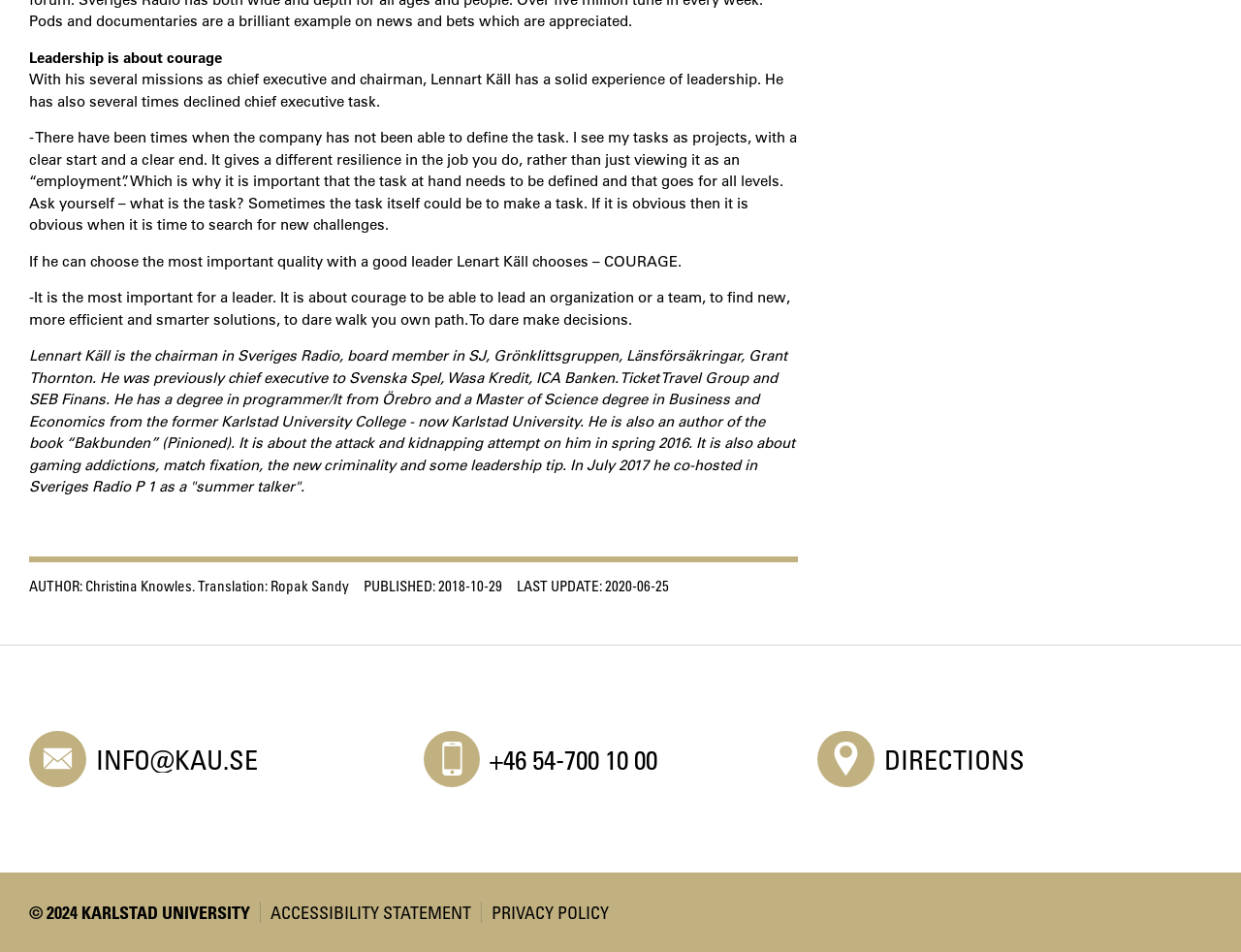What is the contact email address? Look at the image and give a one-word or short phrase answer.

INFO@KAU.SE